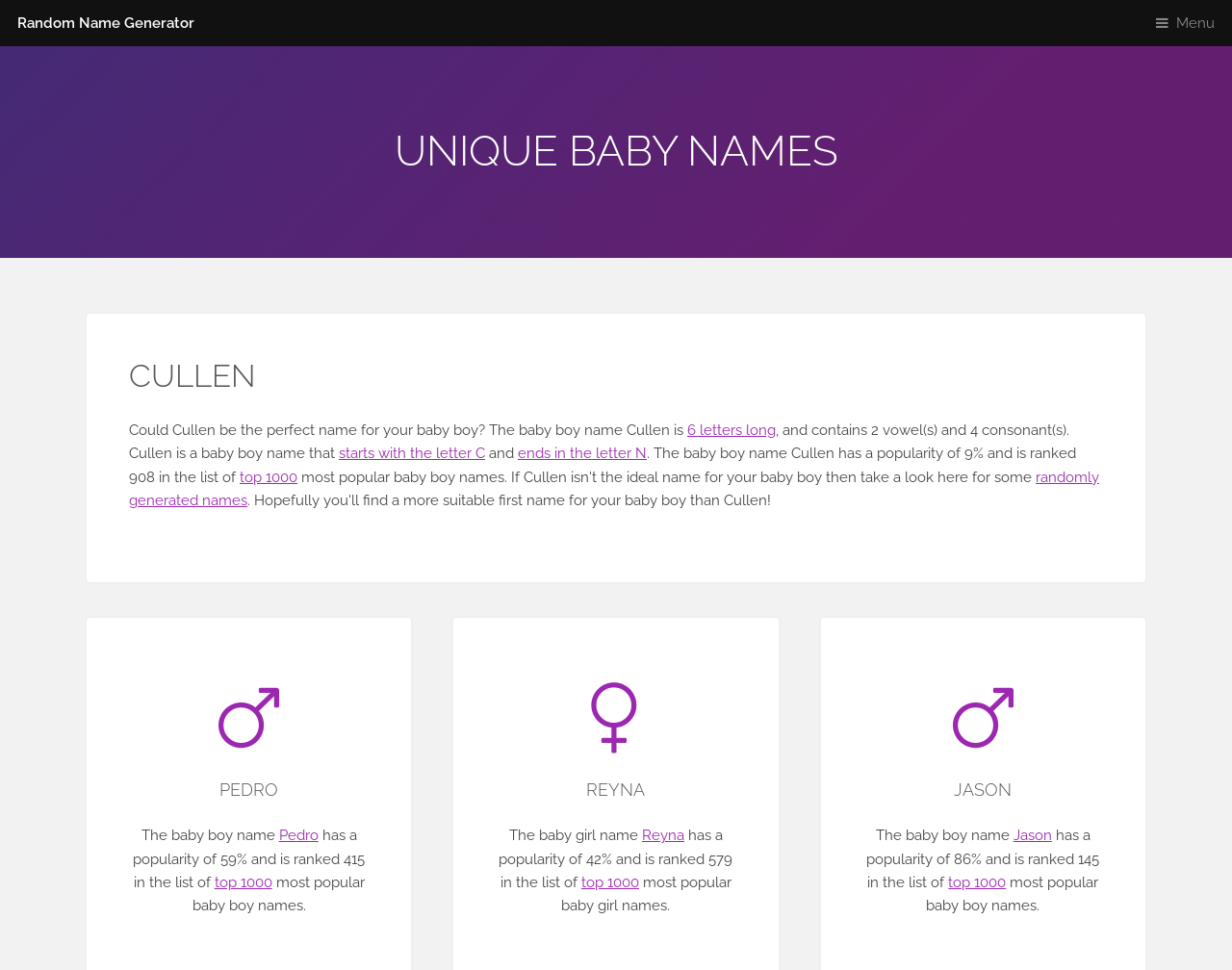Refer to the image and provide a thorough answer to this question:
What is the length of the baby boy name Cullen?

I found the answer by reading the text that describes the baby boy name Cullen, which says '6 letters long'.